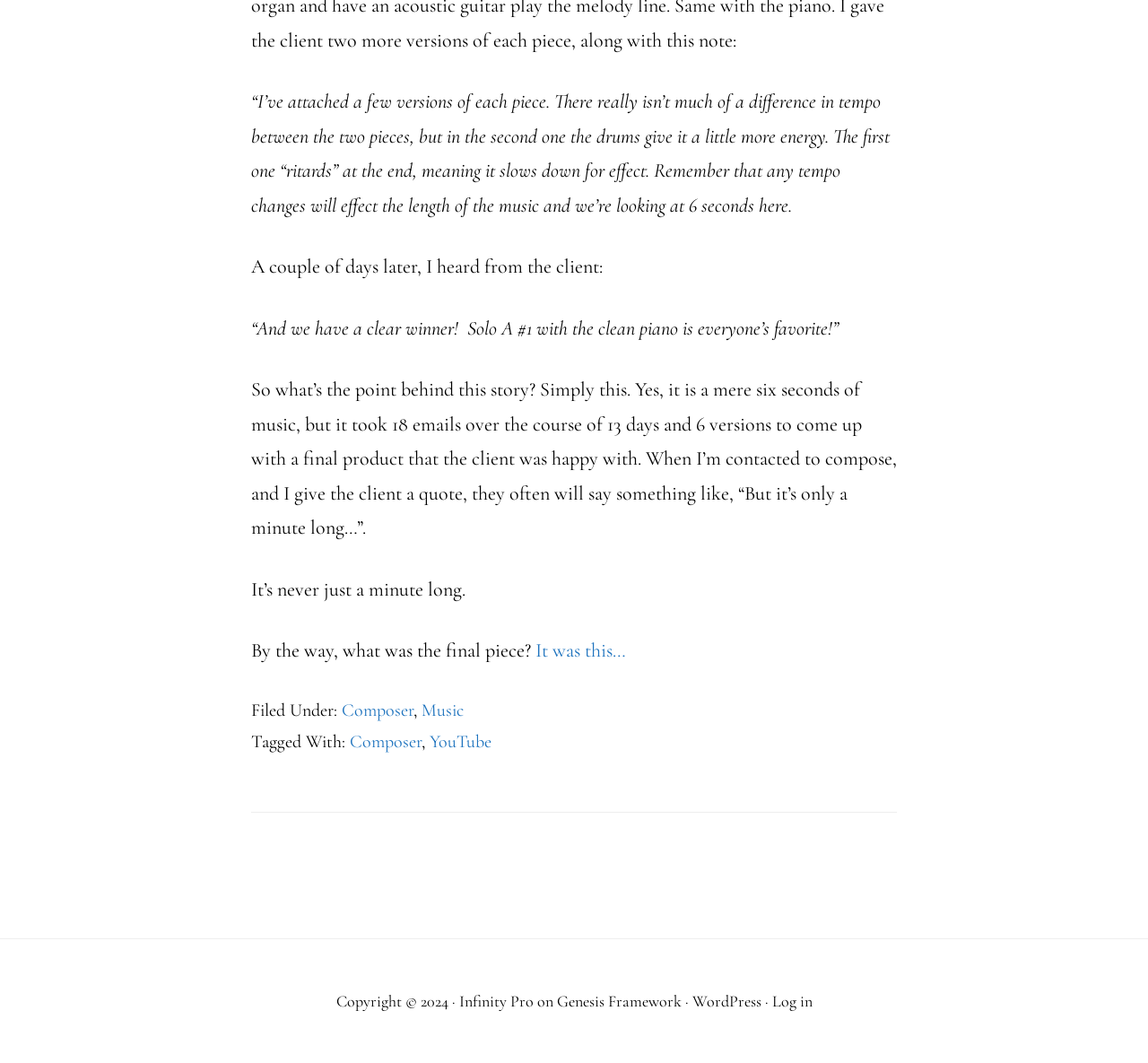How many emails were exchanged during the music composition process?
Can you offer a detailed and complete answer to this question?

According to the story, the composer exchanged 18 emails with the client over the course of 13 days to finalize the 6-second music piece.